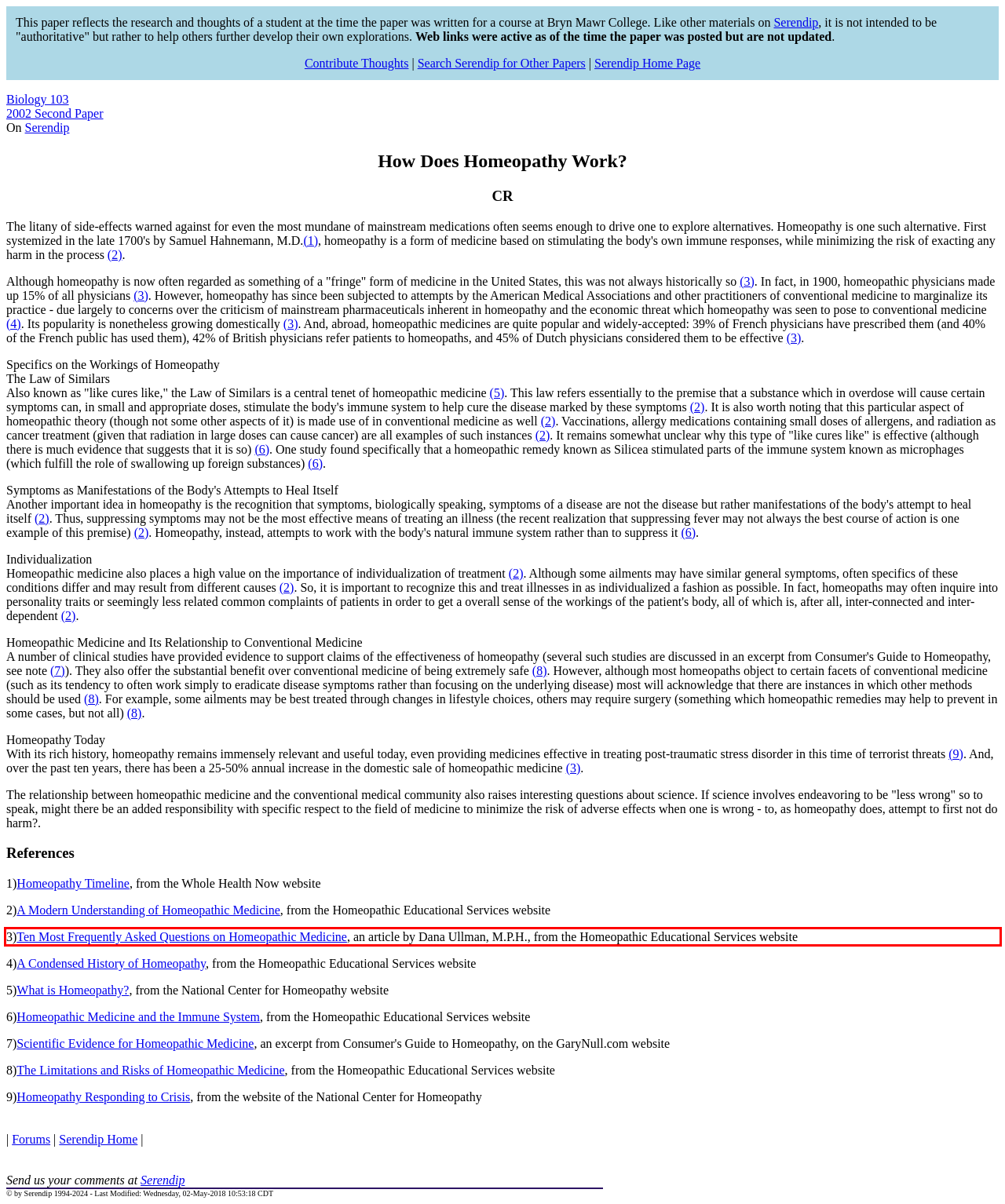Please perform OCR on the UI element surrounded by the red bounding box in the given webpage screenshot and extract its text content.

3)Ten Most Frequently Asked Questions on Homeopathic Medicine, an article by Dana Ullman, M.P.H., from the Homeopathic Educational Services website